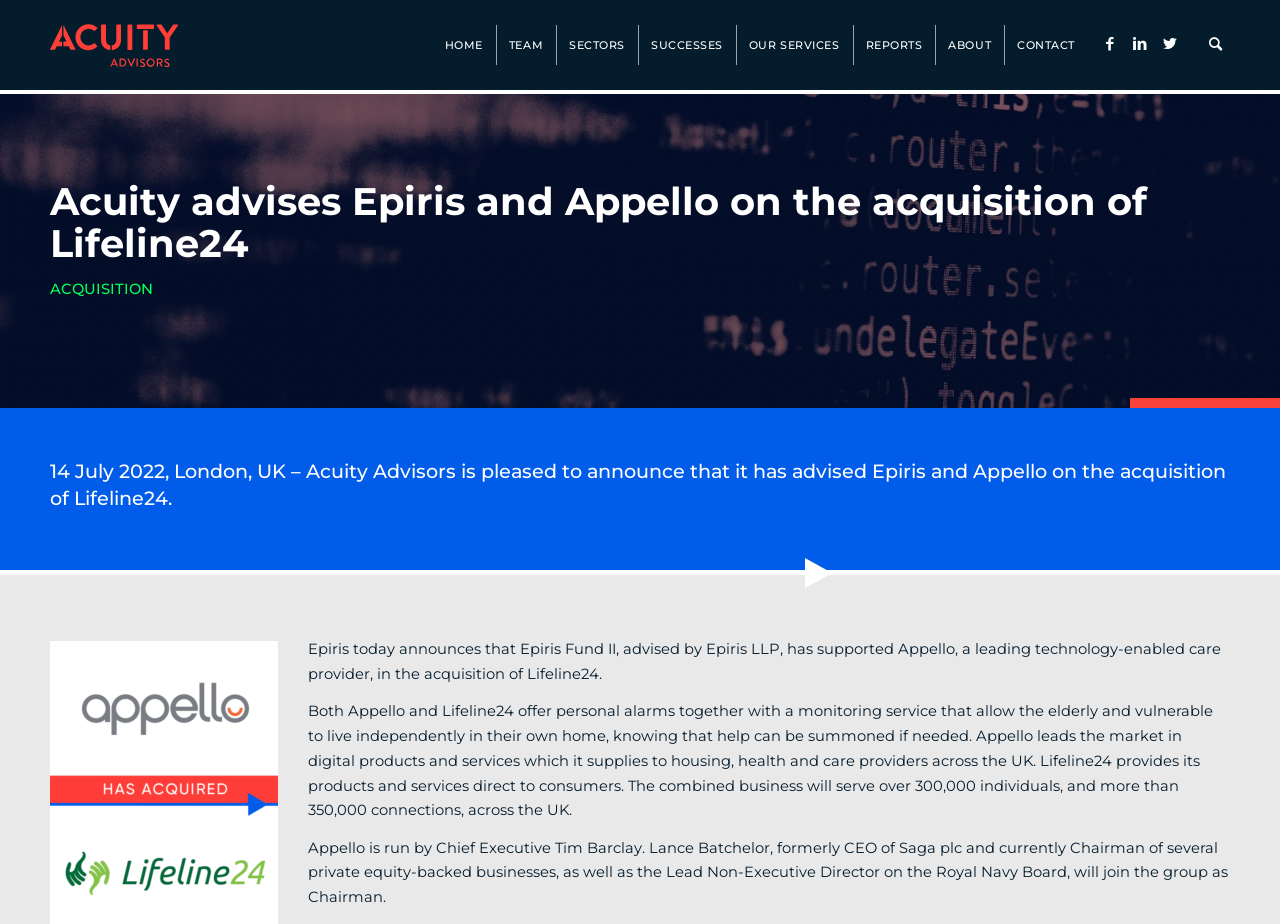Provide a thorough description of the webpage's content and layout.

The webpage is about Acuity Advisors, a company that provides advisory services. At the top left corner, there is a logo of Acuity Advisors, which is also a link to the company's homepage. Next to the logo, there is a navigation menu with links to different sections of the website, including HOME, TEAM, SECTORS, SUCCESSES, OUR SERVICES, REPORTS, ABOUT, and CONTACT.

Below the navigation menu, there is a heading that announces the acquisition of Lifeline24 by Epiris and Appello, advised by Acuity Advisors. The heading is followed by a subheading that indicates the date and location of the announcement.

The main content of the webpage is divided into three paragraphs. The first paragraph explains the acquisition, stating that Epiris Fund II, advised by Epiris LLP, has supported Appello in the acquisition of Lifeline24. The second paragraph describes the services offered by Appello and Lifeline24, which provide personal alarms and monitoring services to the elderly and vulnerable. The third paragraph mentions the leadership of Appello, including the Chief Executive and the new Chairman.

At the top right corner, there are social media links to Facebook, LinkedIn, and Twitter, as well as a search button.